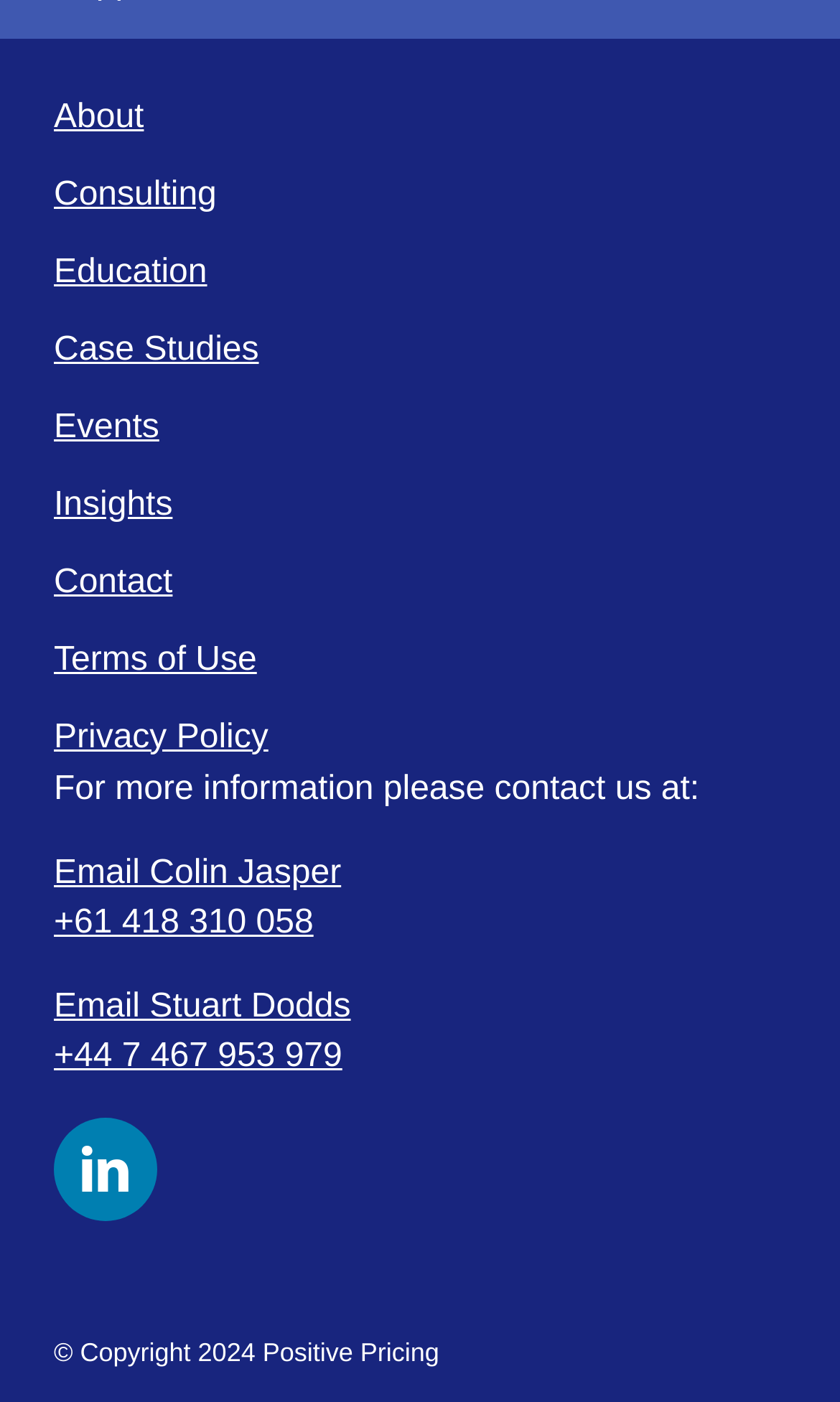Locate the bounding box of the user interface element based on this description: "Email Colin Jasper".

[0.064, 0.605, 0.936, 0.641]